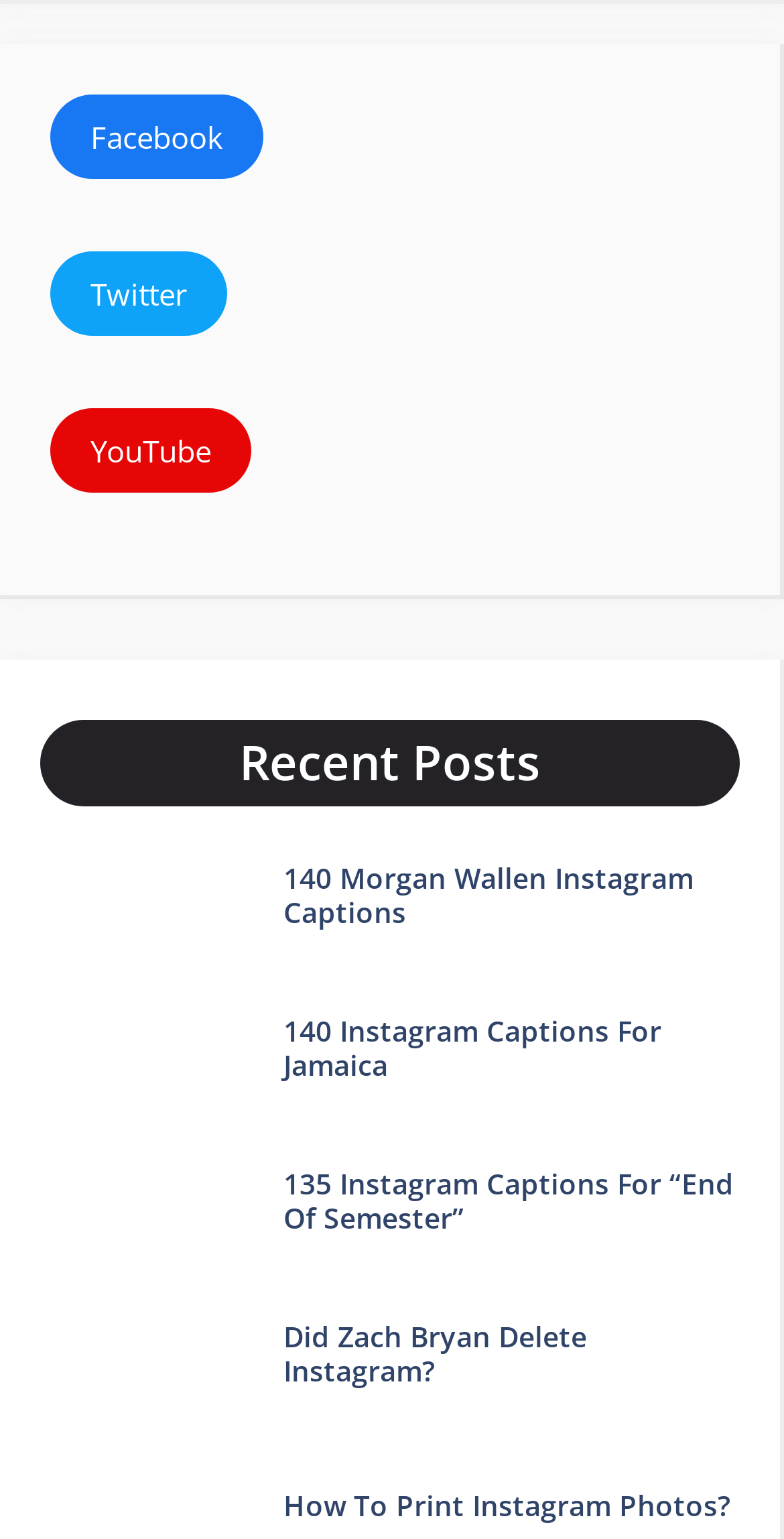Show the bounding box coordinates of the region that should be clicked to follow the instruction: "View Linux release."

None